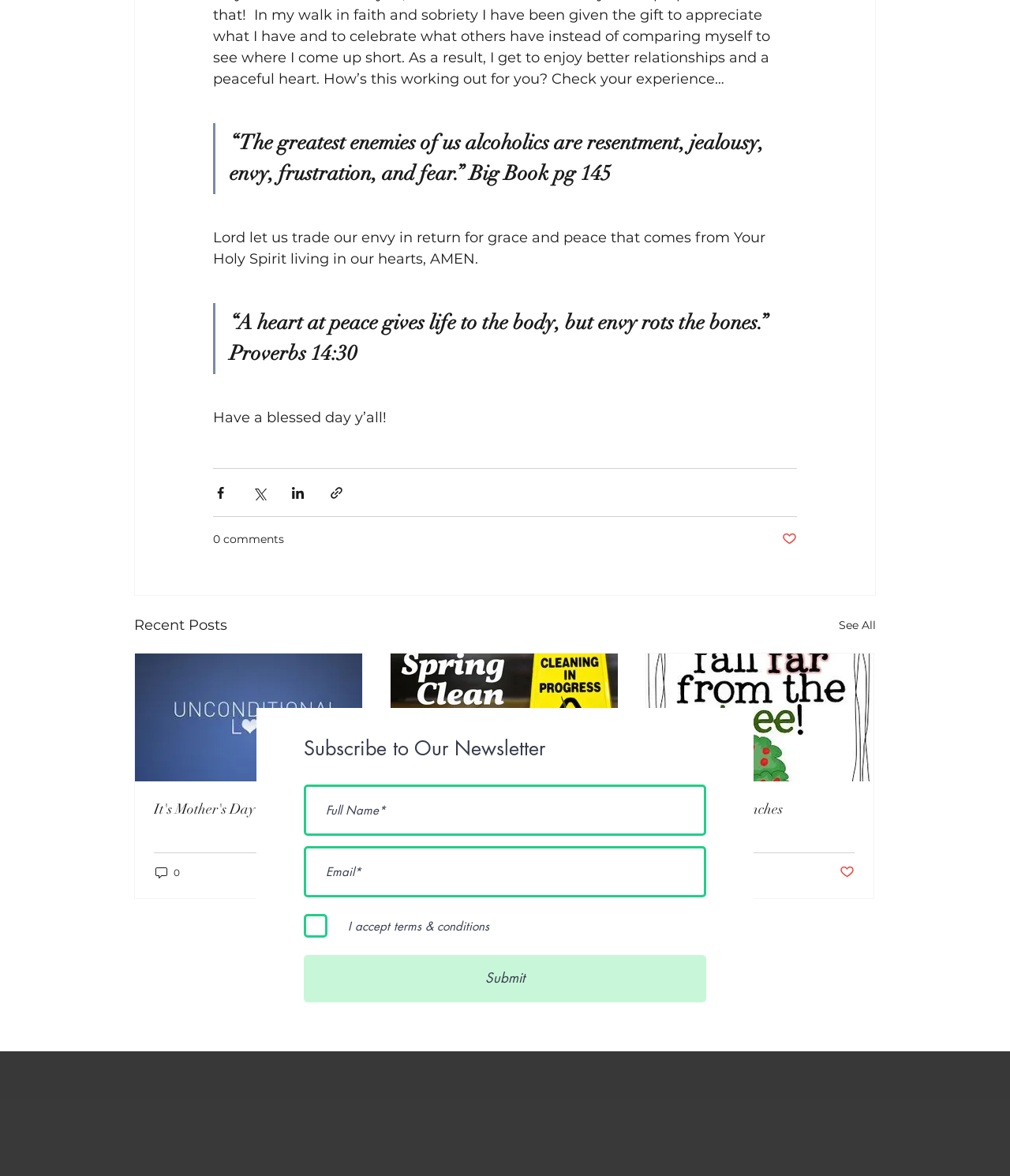Using the webpage screenshot, find the UI element described by parent_node: Spring Cleaning. Provide the bounding box coordinates in the format (top-left x, top-left y, bottom-right x, bottom-right y), ensuring all values are floating point numbers between 0 and 1.

[0.387, 0.556, 0.612, 0.664]